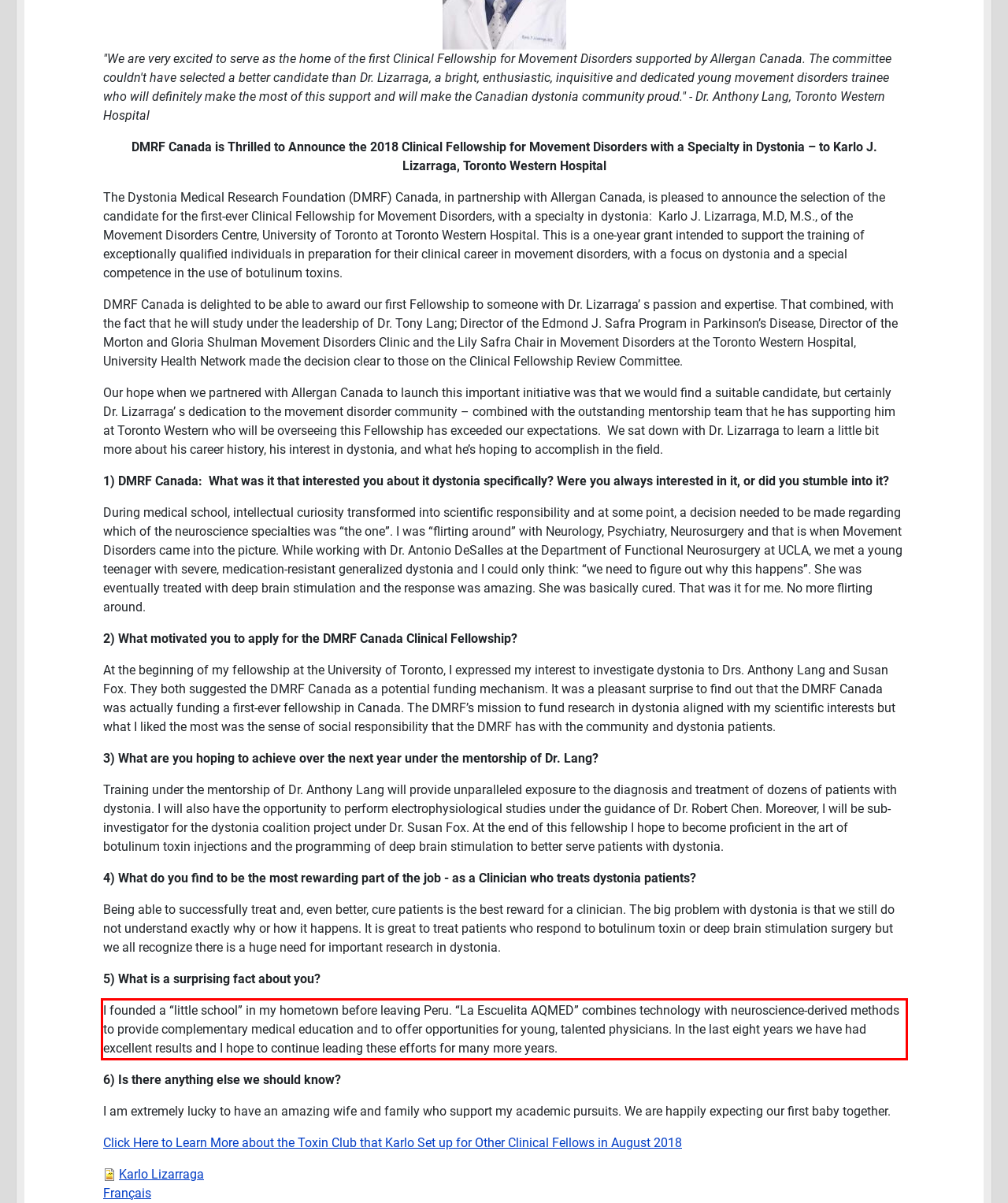Analyze the screenshot of a webpage where a red rectangle is bounding a UI element. Extract and generate the text content within this red bounding box.

I founded a “little school” in my hometown before leaving Peru. “La Escuelita AQMED” combines technology with neuroscience-derived methods to provide complementary medical education and to offer opportunities for young, talented physicians. In the last eight years we have had excellent results and I hope to continue leading these efforts for many more years.